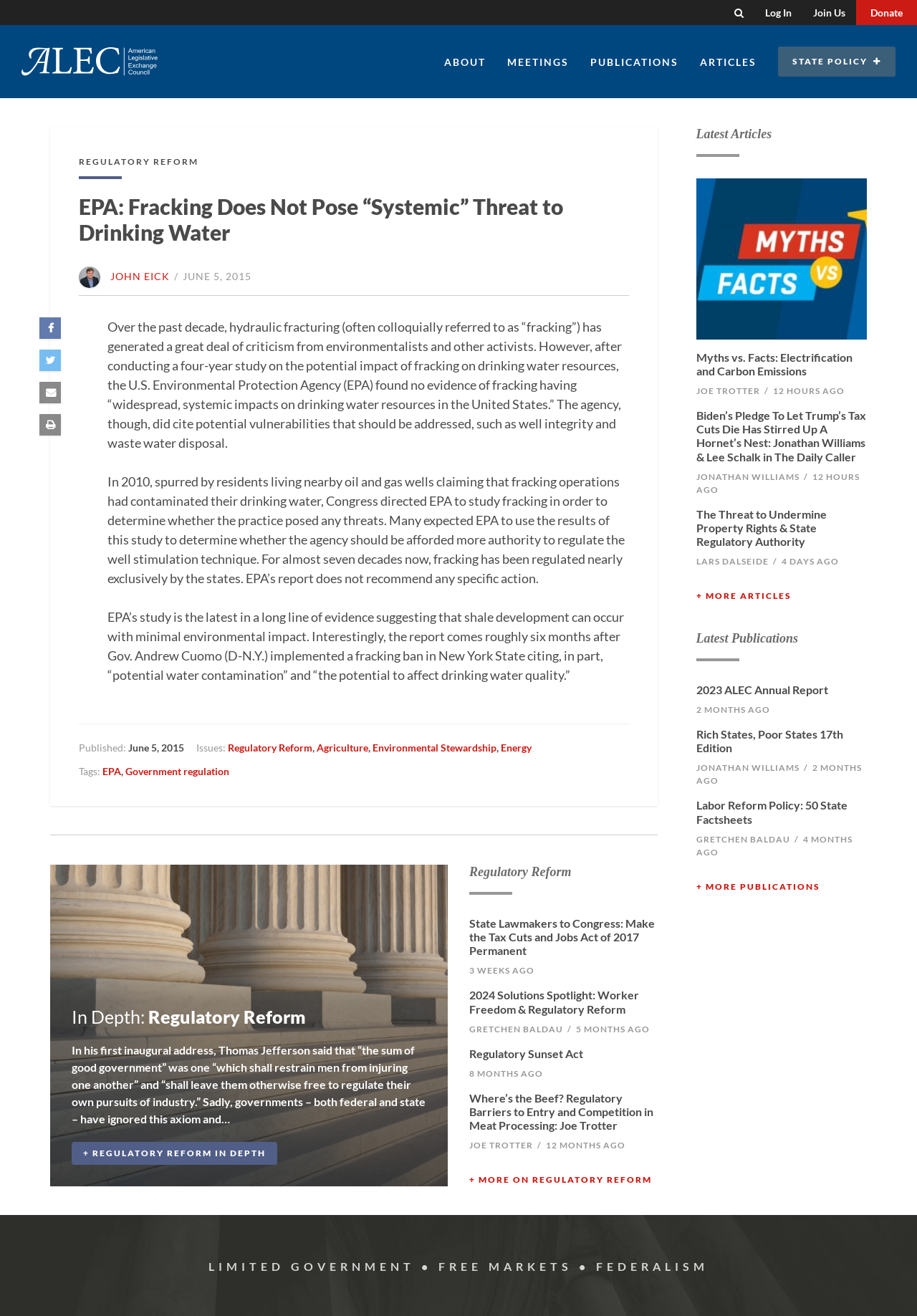What is the author of the article?
Please provide a single word or phrase as the answer based on the screenshot.

John Eick